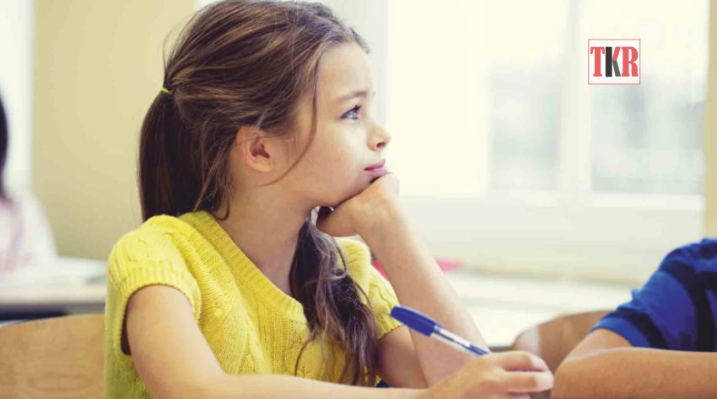Reply to the question below using a single word or brief phrase:
What is the theme of the article?

reluctance and disengagement